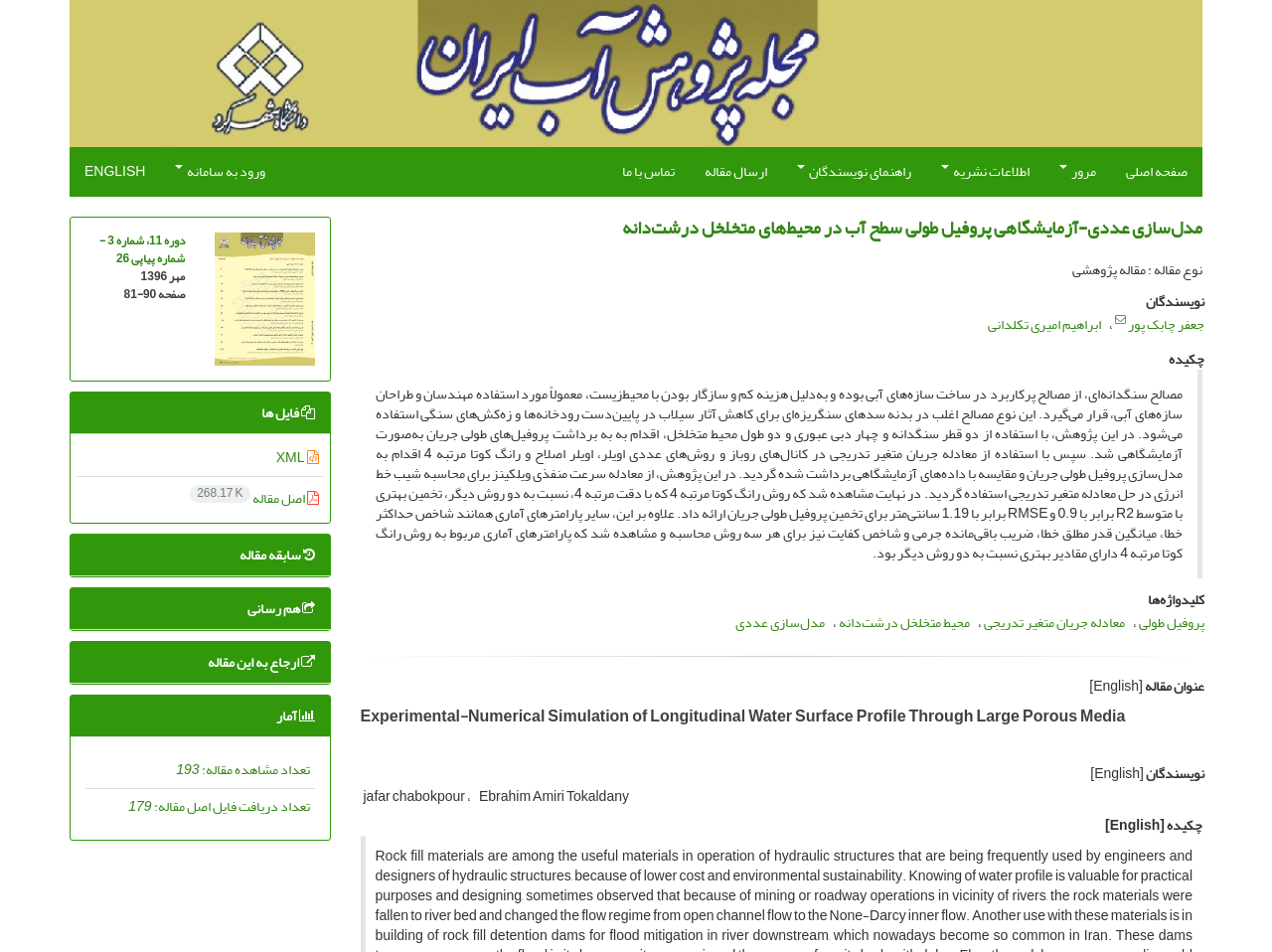Show me the bounding box coordinates of the clickable region to achieve the task as per the instruction: "Go to the main page".

[0.873, 0.154, 0.945, 0.206]